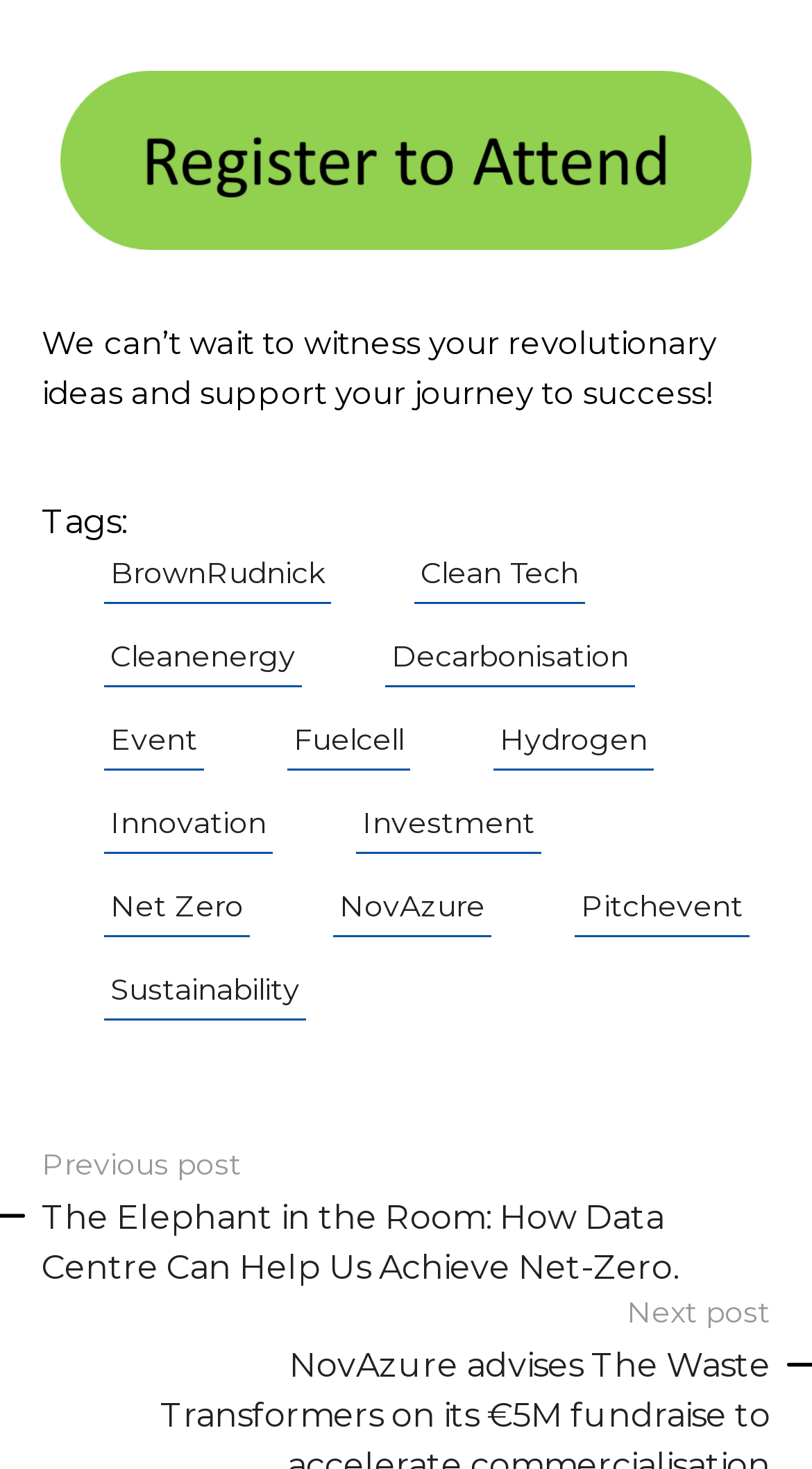Locate the bounding box coordinates of the element that needs to be clicked to carry out the instruction: "Explore the Clean Tech tag". The coordinates should be given as four float numbers ranging from 0 to 1, i.e., [left, top, right, bottom].

[0.51, 0.368, 0.721, 0.411]